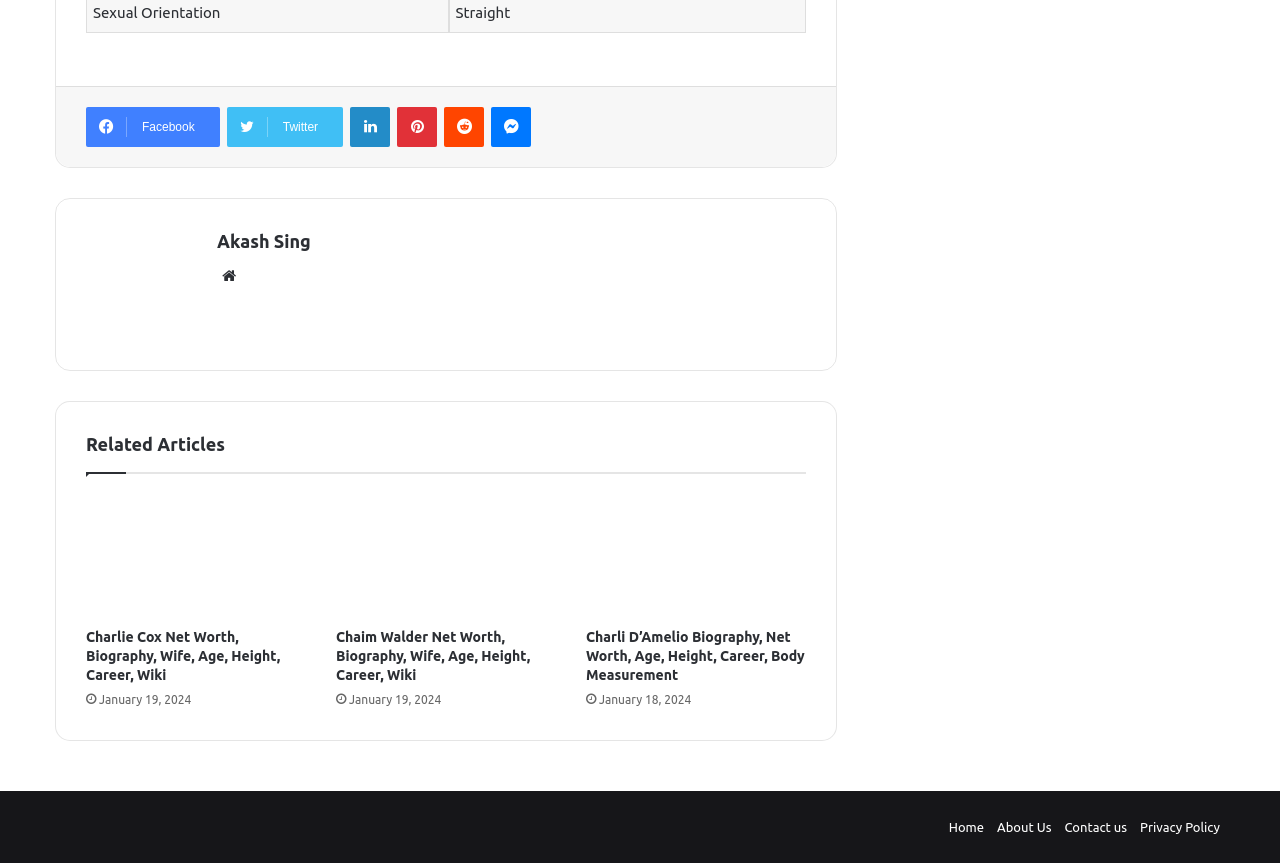Bounding box coordinates are specified in the format (top-left x, top-left y, bottom-right x, bottom-right y). All values are floating point numbers bounded between 0 and 1. Please provide the bounding box coordinate of the region this sentence describes: Pinterest

[0.31, 0.123, 0.341, 0.17]